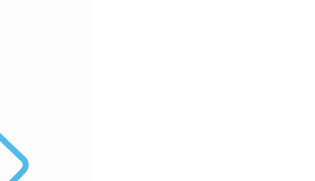What field does the design element's aesthetic align with?
From the image, respond with a single word or phrase.

clinical research